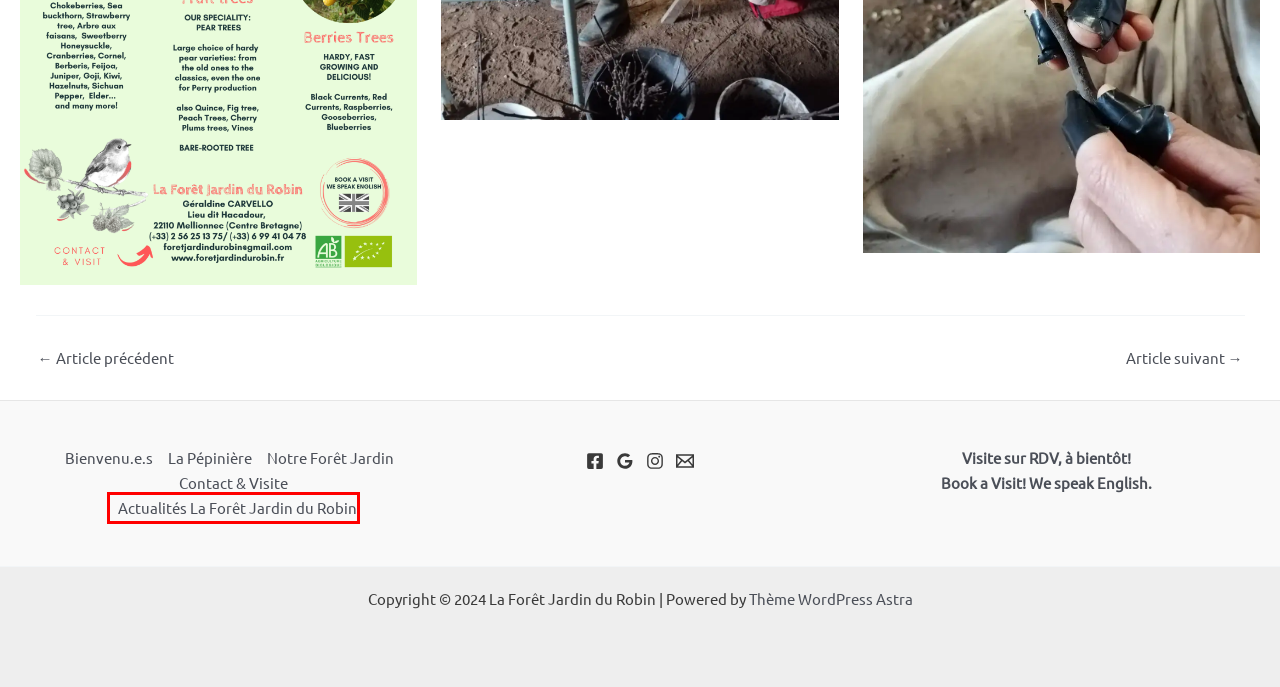Evaluate the webpage screenshot and identify the element within the red bounding box. Select the webpage description that best fits the new webpage after clicking the highlighted element. Here are the candidates:
A. fruit trees Archives - La Forêt Jardin du Robin
B. Gardening Archives - La Forêt Jardin du Robin
C. Actualités Archives - La Forêt Jardin du Robin
D. berries trees Archives - La Forêt Jardin du Robin
E. Actualités La Forêt Jardin du Robin - La Forêt Jardin du Robin
F. Contact & Visite - La Forêt Jardin du Robin -
G. Bienvenue à La Forêt Jardin du Robin
H. Fêtes des Jardins à Tréveneuc -

E